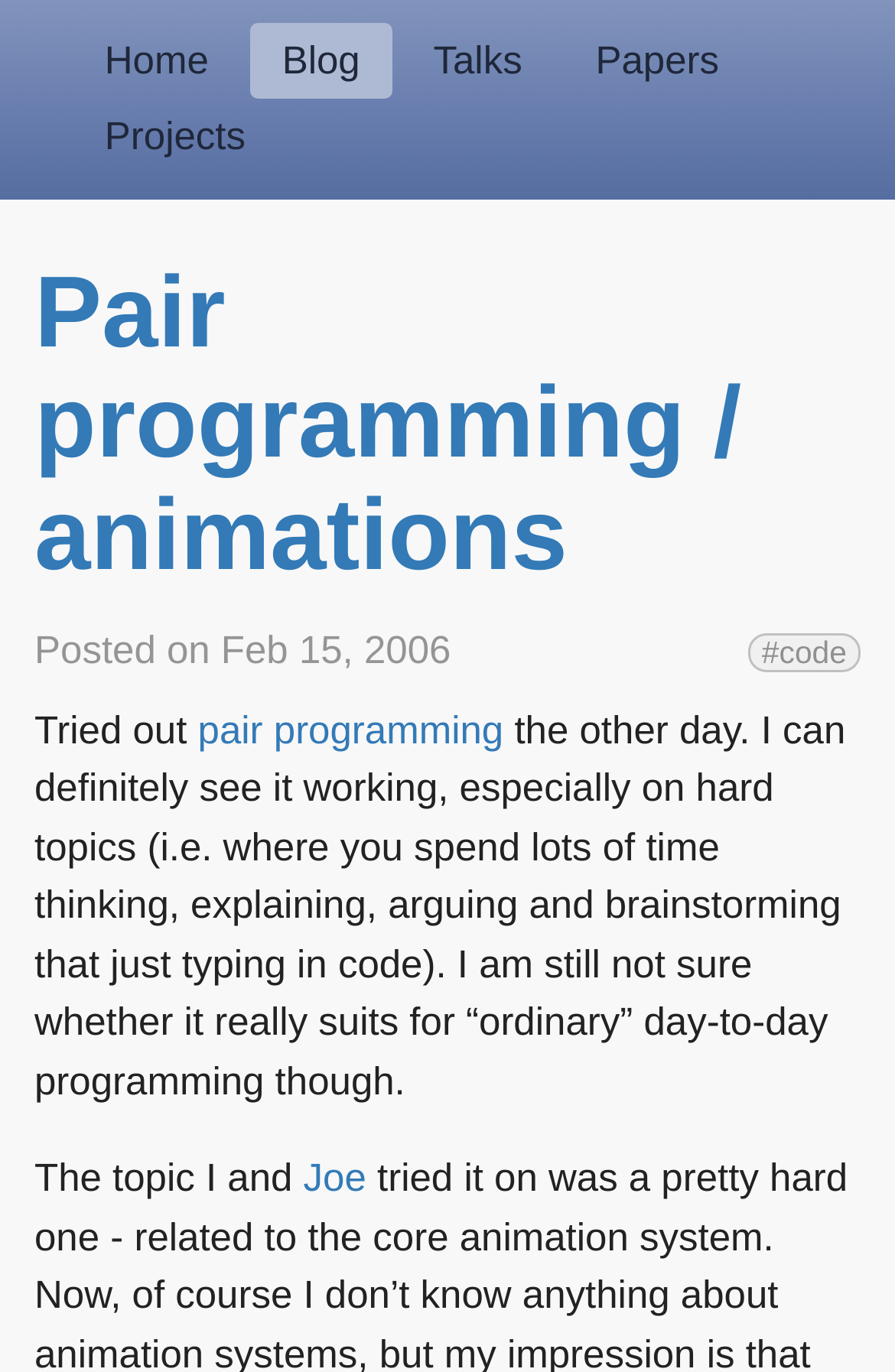What is the author's opinion on pair programming?
Using the image as a reference, give a one-word or short phrase answer.

Positive